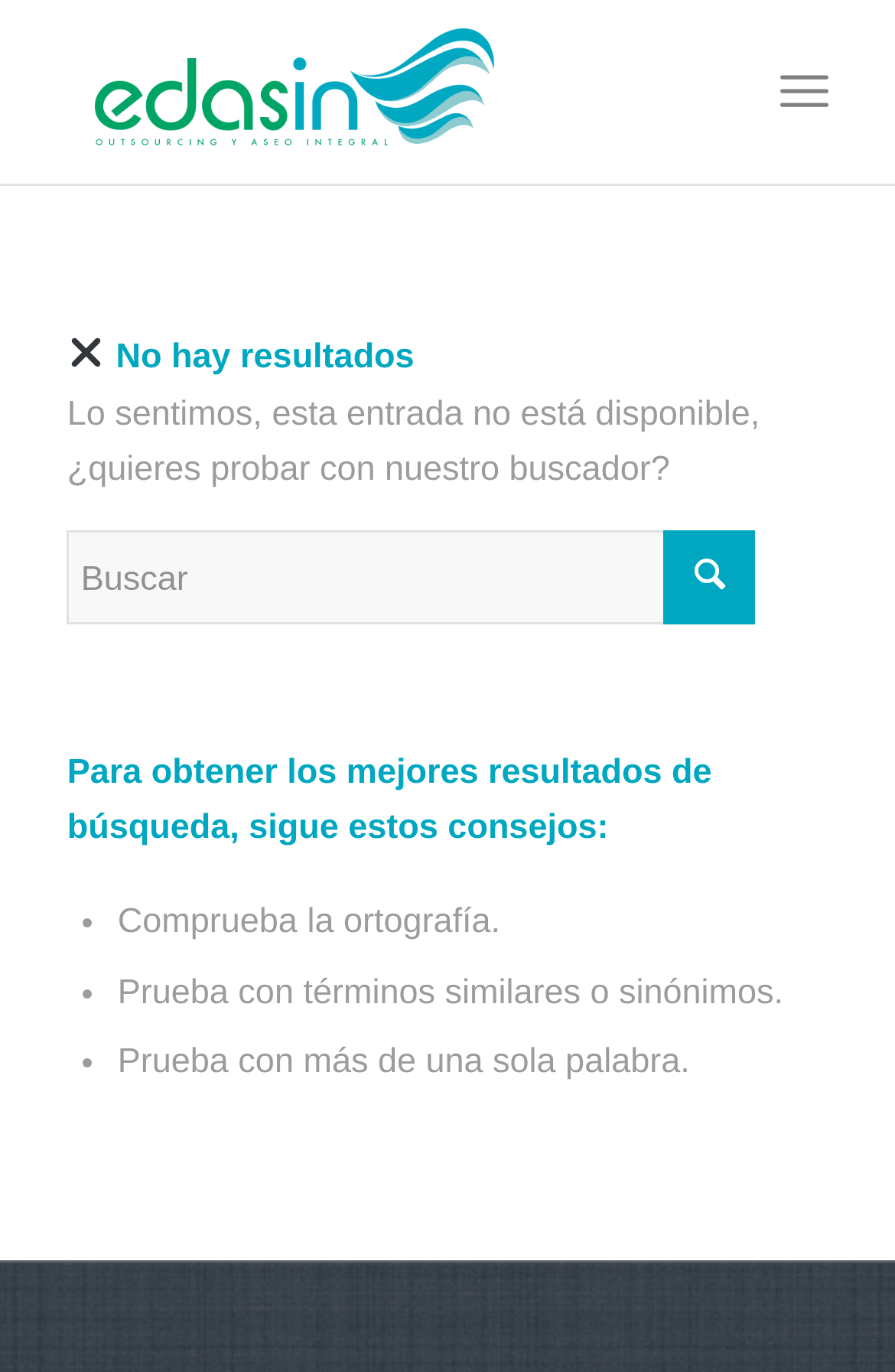Write an extensive caption that covers every aspect of the webpage.

This webpage is a "Page Not Found" error page from Edasin. At the top, there is a logo of Edasin, which is an image, and a menu item labeled "Menú" on the right side. 

Below the logo, there is a main content area that occupies most of the page. In this area, there is a small "✖" icon at the top left corner, followed by a message "No hay resultados" (meaning "No results" in English). 

Below this message, there is a paragraph of text that apologizes for the unavailability of the entry and suggests using the search function. 

On the same line as the paragraph, there is a search bar with a button and a placeholder text "Buscar" (meaning "Search" in English). The button has an icon "\ue803", which is likely a magnifying glass.

Below the search bar, there is a section that provides tips for getting better search results. This section starts with a heading "Para obtener los mejores resultados de búsqueda, sigue estos consejos:" (meaning "To get the best search results, follow these tips:" in English). 

The tips are presented in a bulleted list with three items: "Comprueba la ortografía" (meaning "Check the spelling" in English), "Prueba con términos similares o sinónimos" (meaning "Try with similar terms or synonyms" in English), and "Prueba con más de una sola palabra" (meaning "Try with more than one word" in English).